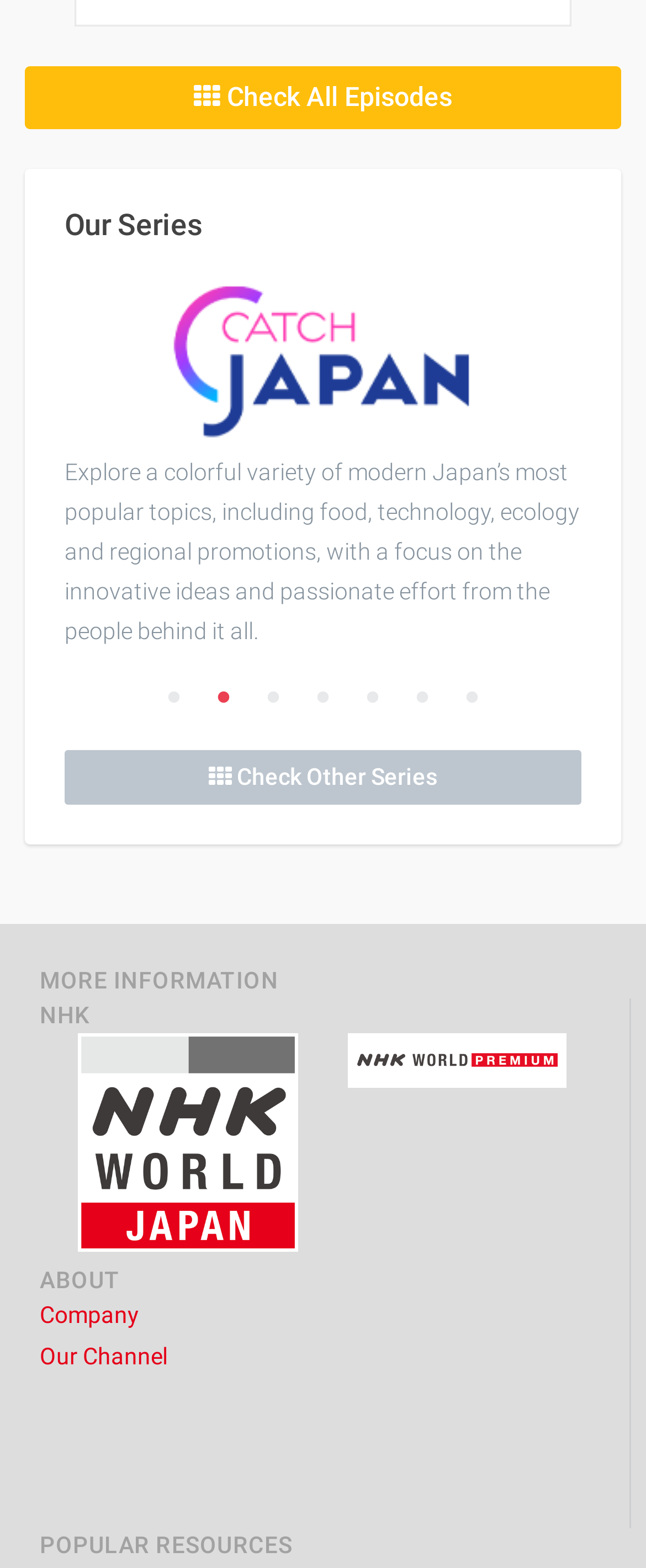What is the name of the first series? Based on the screenshot, please respond with a single word or phrase.

The Heart of Fukui